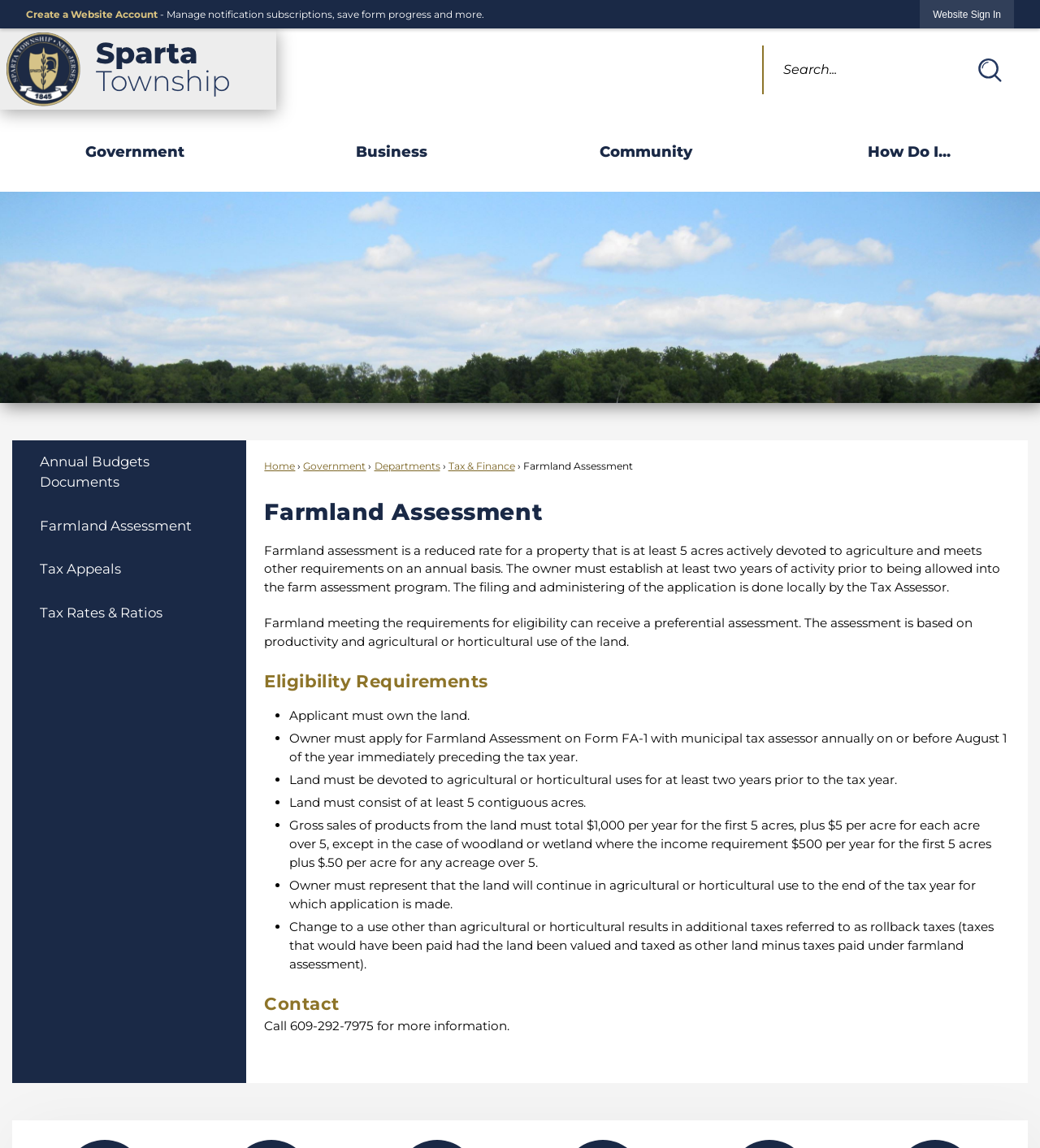What is the purpose of farmland assessment?
Refer to the image and provide a detailed answer to the question.

Based on the webpage content, farmland assessment is a program that provides a reduced rate for property that is at least 5 acres actively devoted to agriculture and meets other requirements on an annual basis. This suggests that the purpose of farmland assessment is to offer a preferential tax rate to property owners who use their land for agricultural or horticultural purposes.